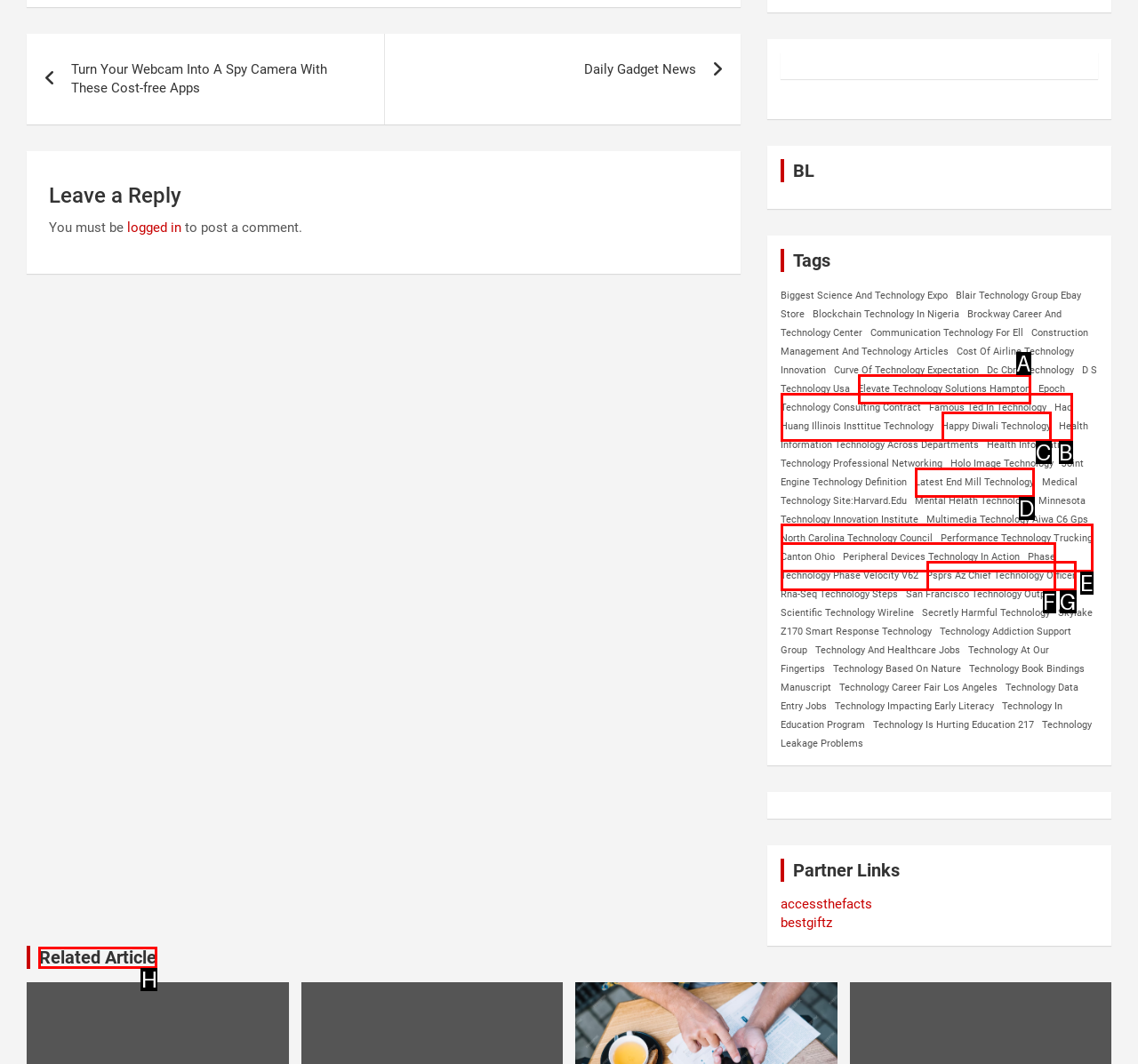To complete the task: Click on 'Related Article', select the appropriate UI element to click. Respond with the letter of the correct option from the given choices.

H